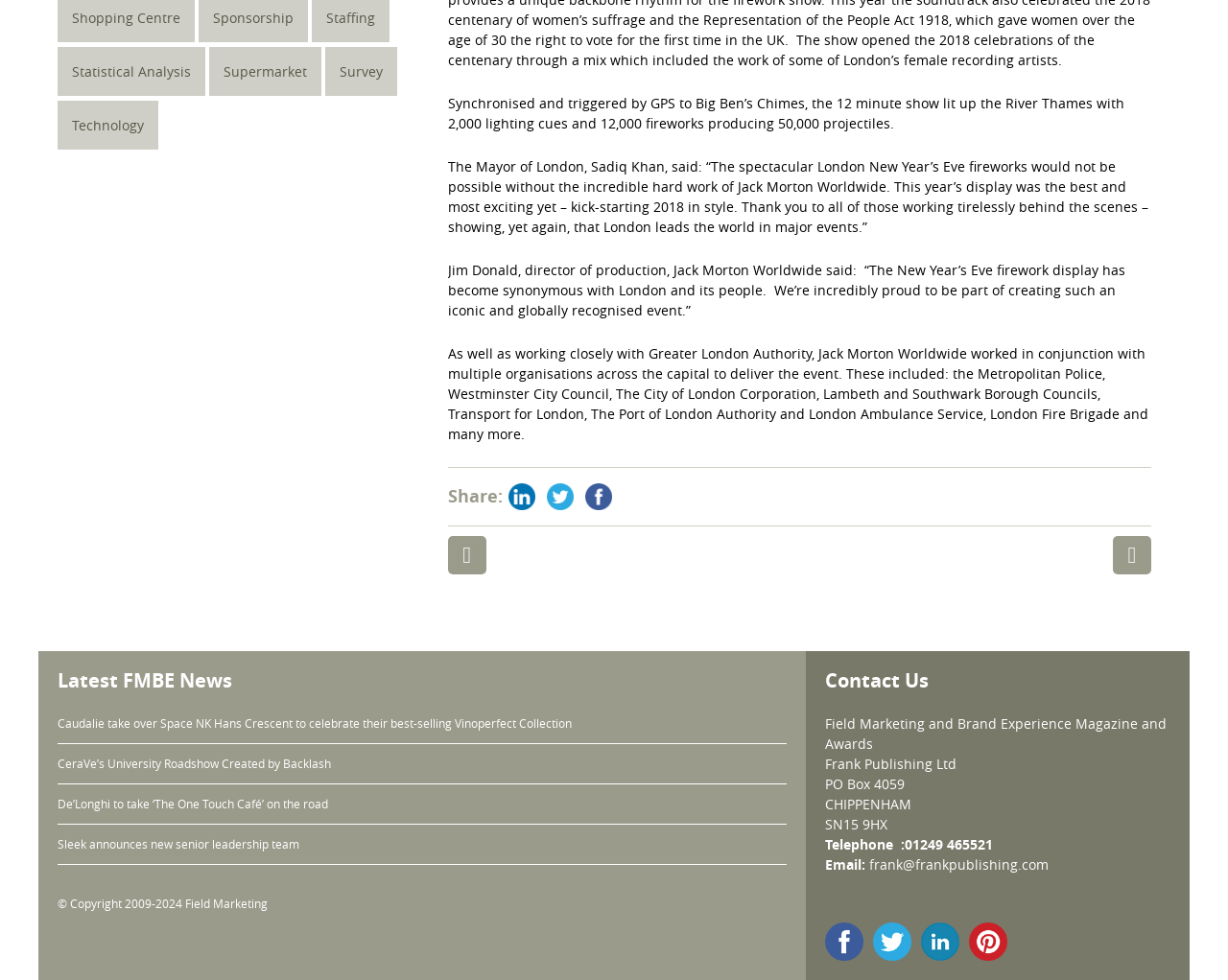Determine the bounding box for the UI element that matches this description: "frank@frankpublishing.com".

[0.708, 0.873, 0.854, 0.892]